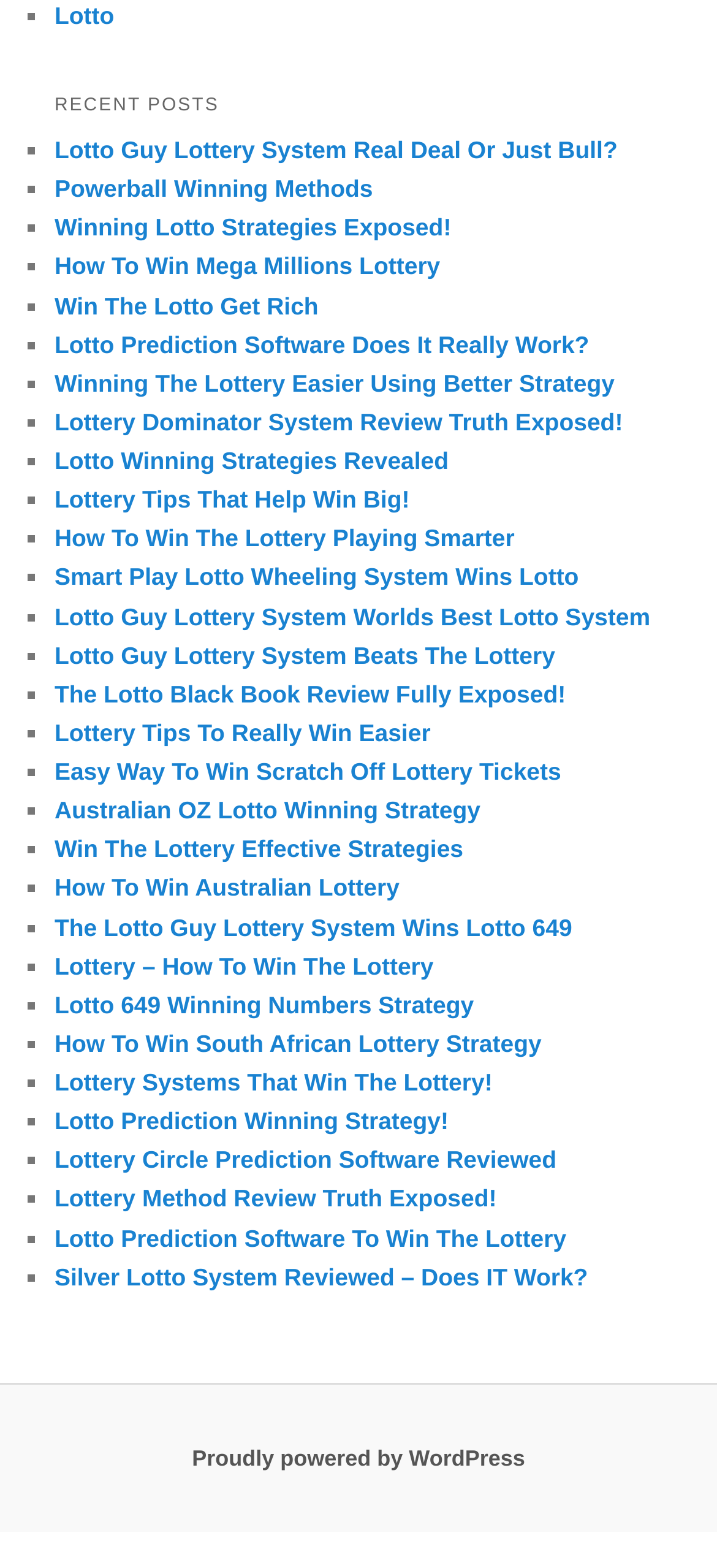Locate the bounding box coordinates of the clickable part needed for the task: "Click on 'Lotto Guy Lottery System Real Deal Or Just Bull?'".

[0.076, 0.087, 0.861, 0.104]